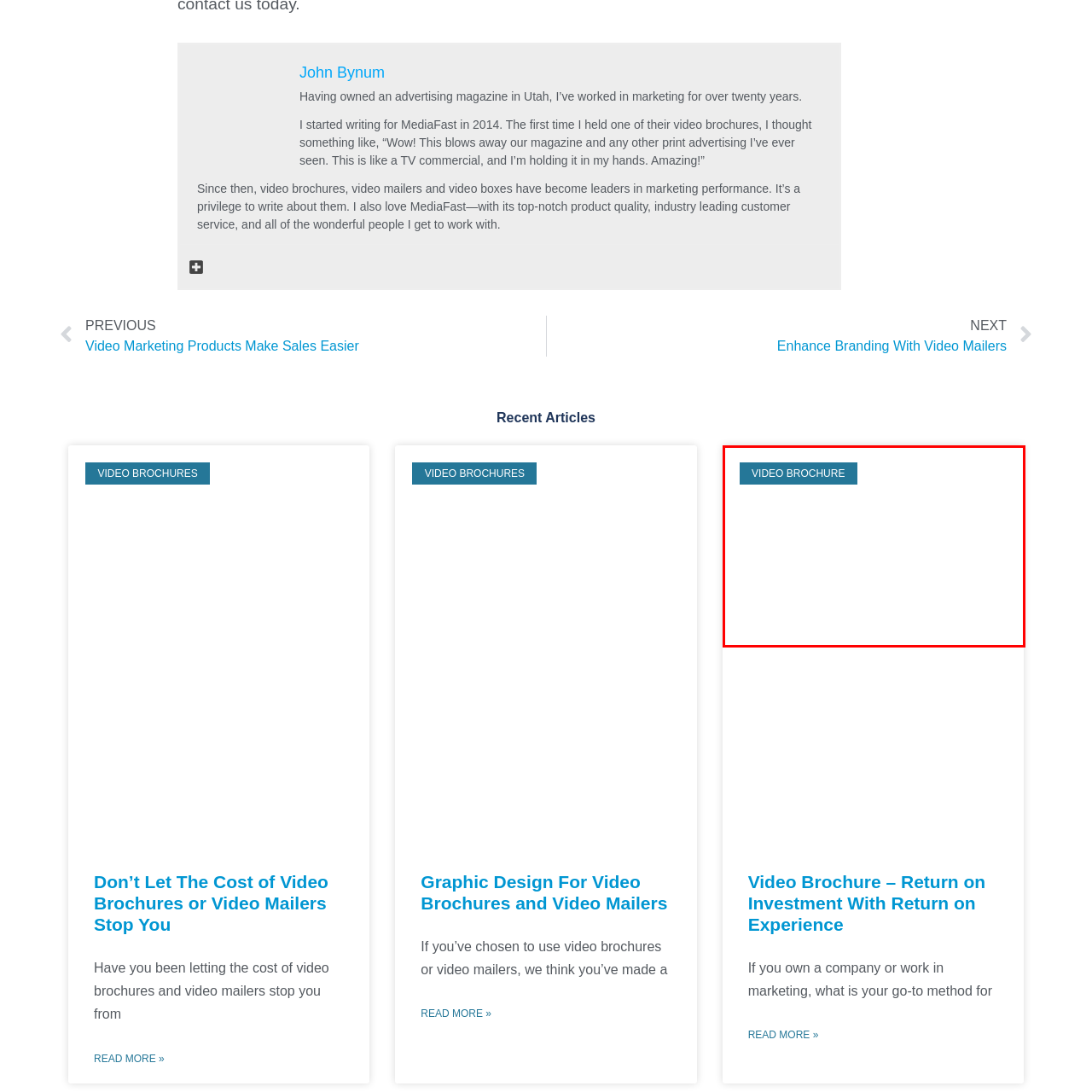Examine the content inside the red bounding box and offer a comprehensive answer to the following question using the details from the image: What is the purpose of video brochures?

According to the caption, video brochures are innovative marketing tools designed to enhance engagement and convey messages more effectively than traditional print media, indicating that their primary purpose is to improve engagement.